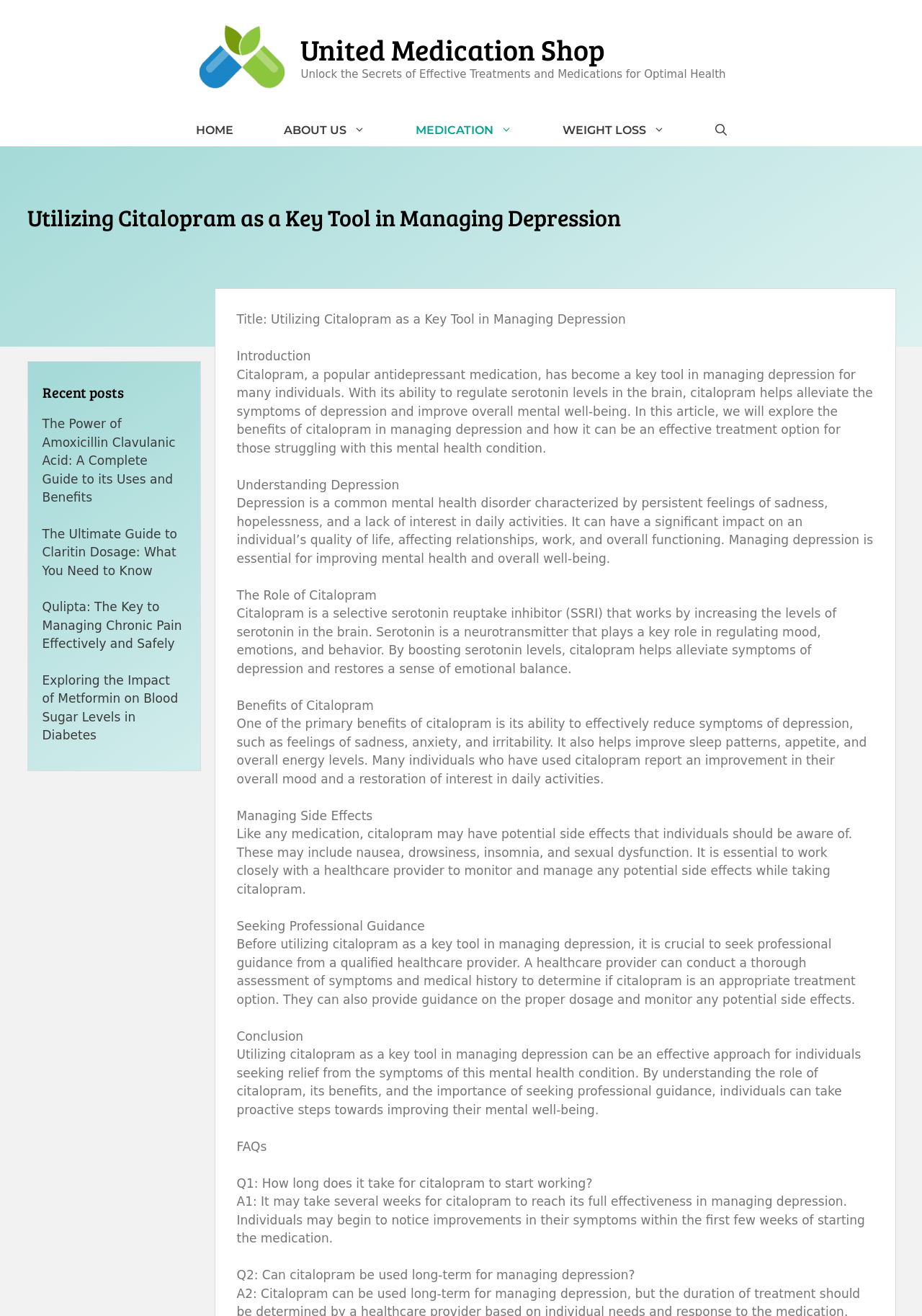Please provide a comprehensive answer to the question below using the information from the image: What is the title of the first recent post?

I determined the title of the first recent post by reading the text of the first link element under the 'Recent posts' heading, which states 'The Power of Amoxicillin Clavulanic Acid: A Complete Guide to its Uses and Benefits'.